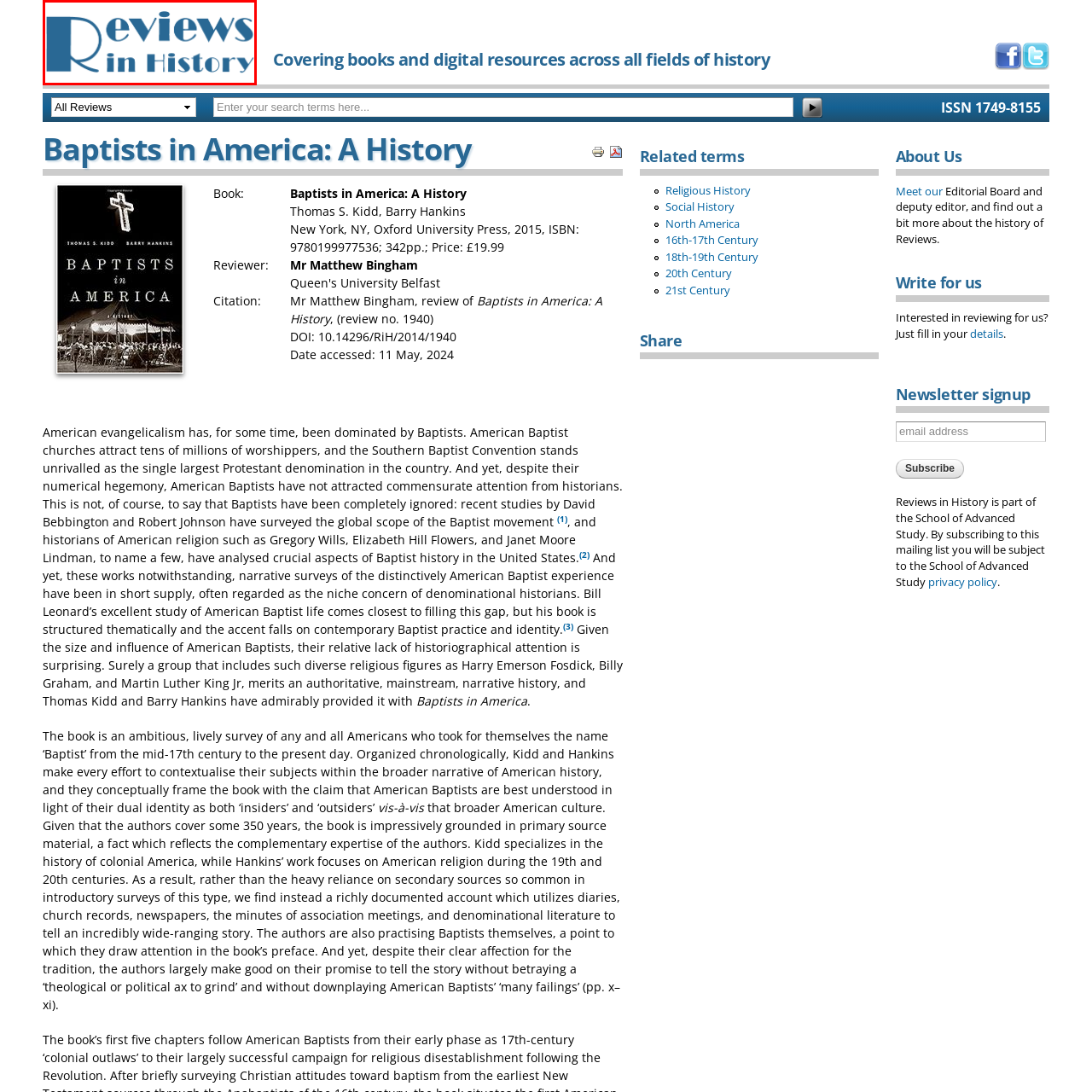Generate a comprehensive caption for the image that is marked by the red border.

The image features the logo of "Reviews in History," a scholarly platform dedicated to the critical examination of historical works and resources. The logo showcases the words "Reviews in History" prominently, with a stylistic blue font that emphasizes the focus on historical discourse. This branding reflects the publication's mission to provide insightful reviews and coverage of various books and digital resources spanning across all fields of history. The clean design and color scheme aim to convey professionalism and academic integrity, making it a recognizable symbol within the historical community.